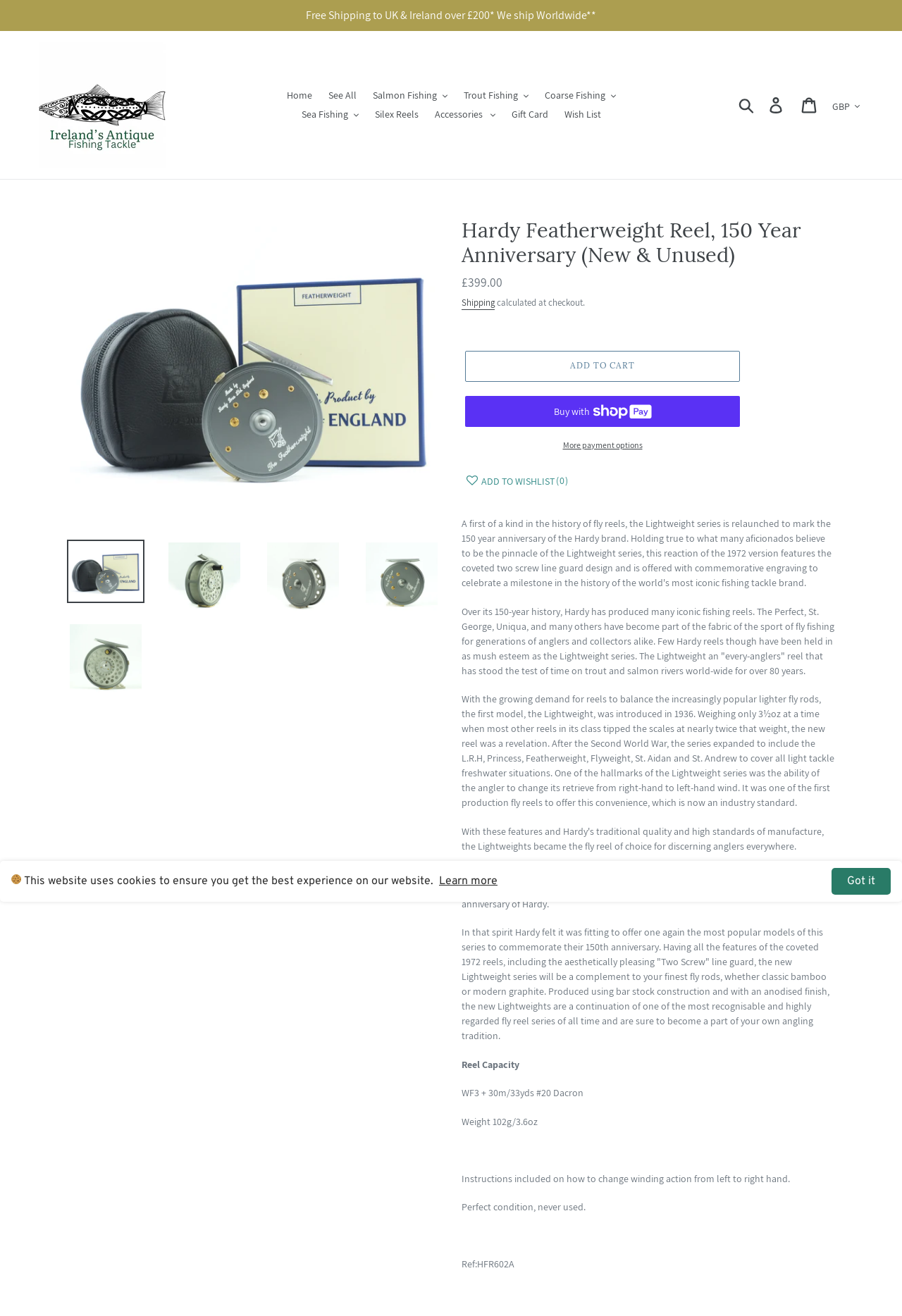Specify the bounding box coordinates of the area to click in order to execute this command: 'Select a currency from the dropdown menu'. The coordinates should consist of four float numbers ranging from 0 to 1, and should be formatted as [left, top, right, bottom].

[0.916, 0.071, 0.957, 0.091]